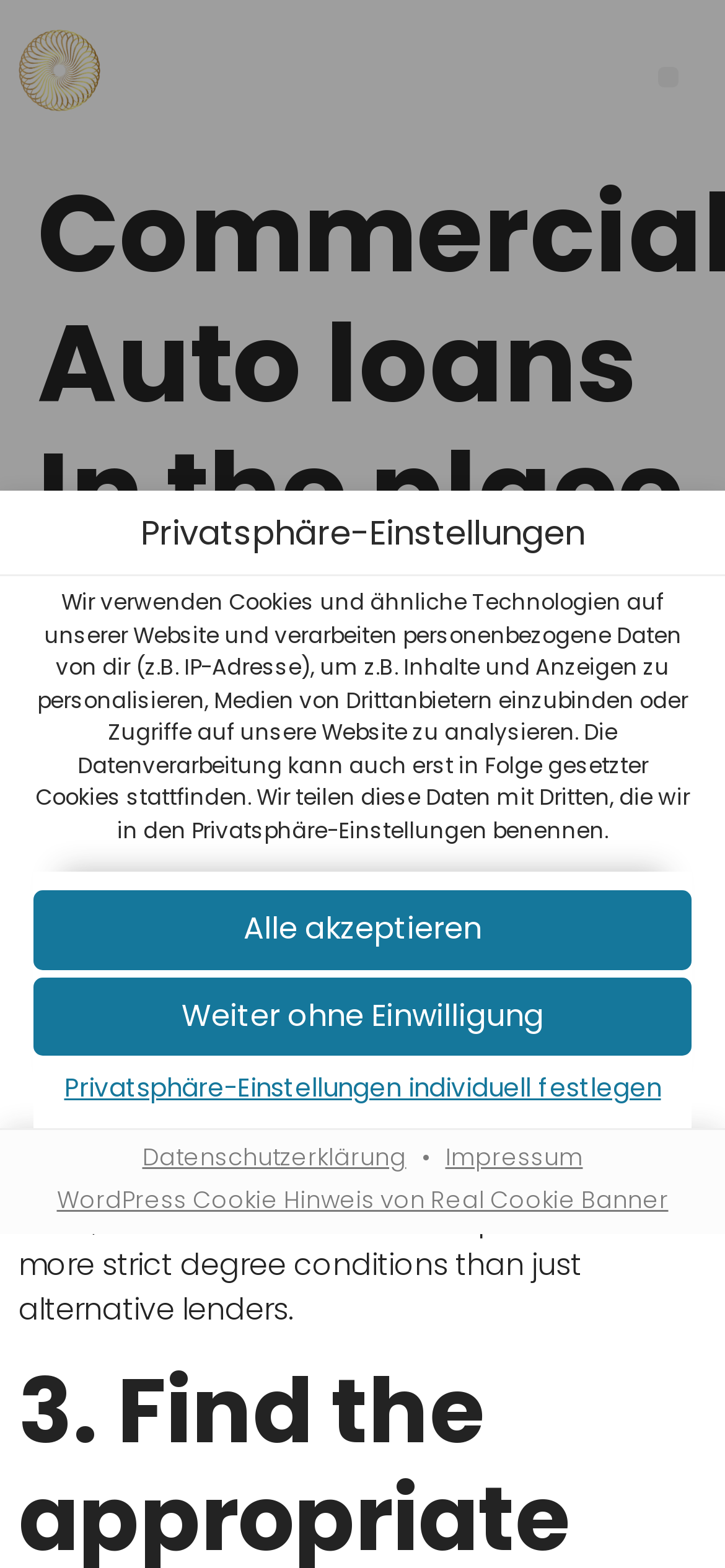Determine the bounding box for the UI element that matches this description: "Weiter ohne Einwilligung".

[0.046, 0.624, 0.954, 0.674]